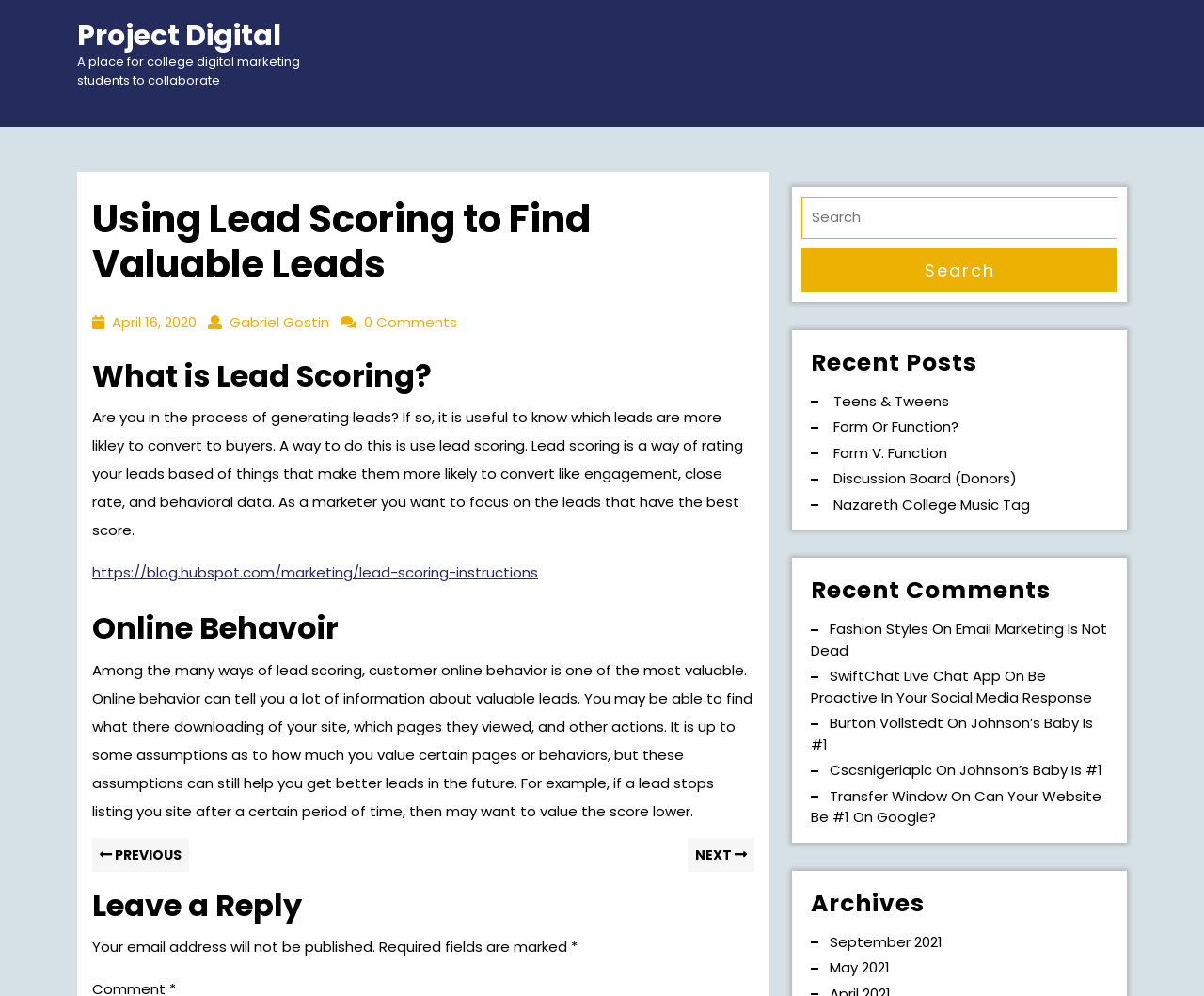Please provide the bounding box coordinate of the region that matches the element description: Johnson’s Baby is #1. Coordinates should be in the format (top-left x, top-left y, bottom-right x, bottom-right y) and all values should be between 0 and 1.

[0.797, 0.763, 0.916, 0.783]